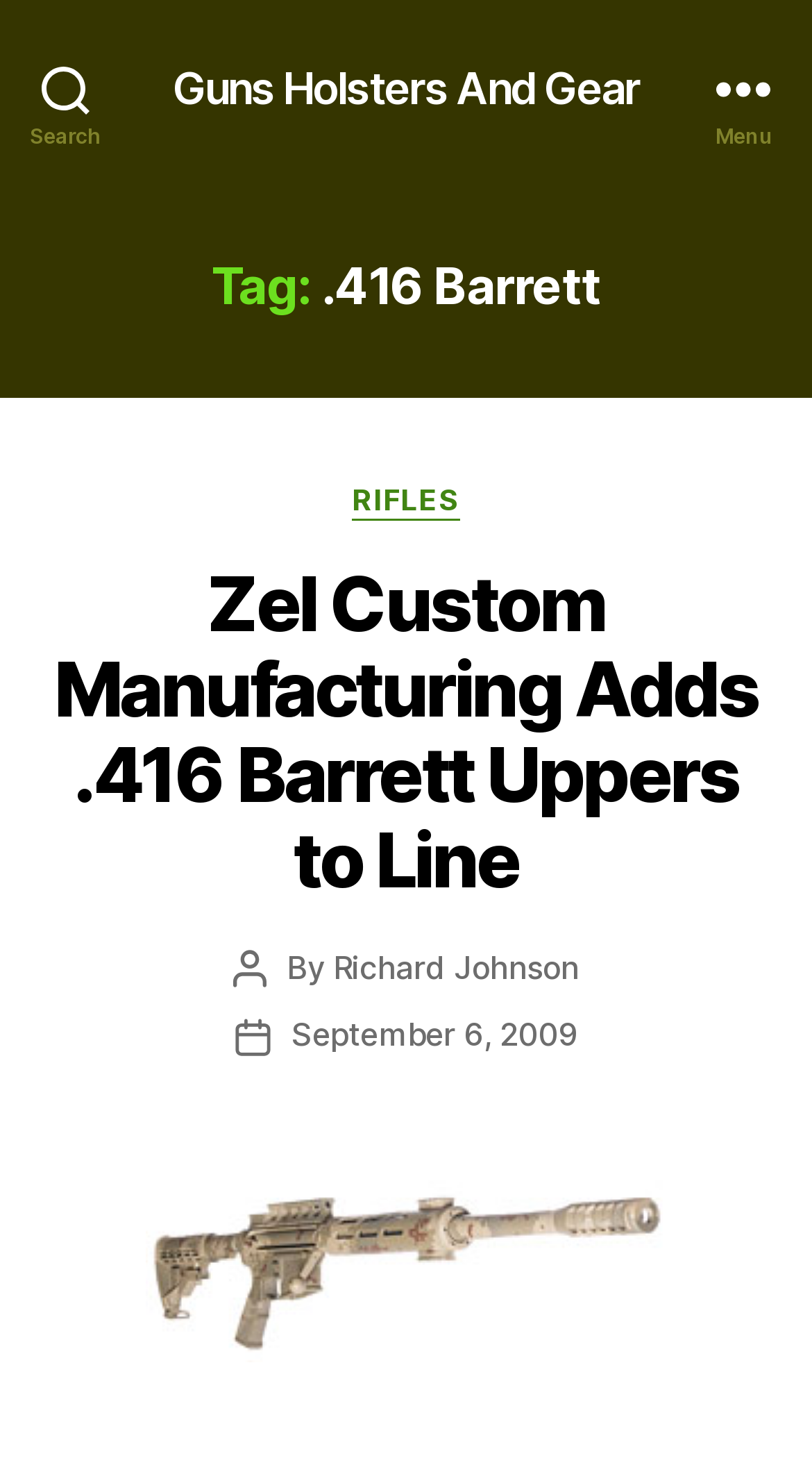When was the article published?
Using the image as a reference, answer the question in detail.

I found a link with the text 'September 6, 2009' next to the 'Post date' text, which suggests that the article was published on September 6, 2009.